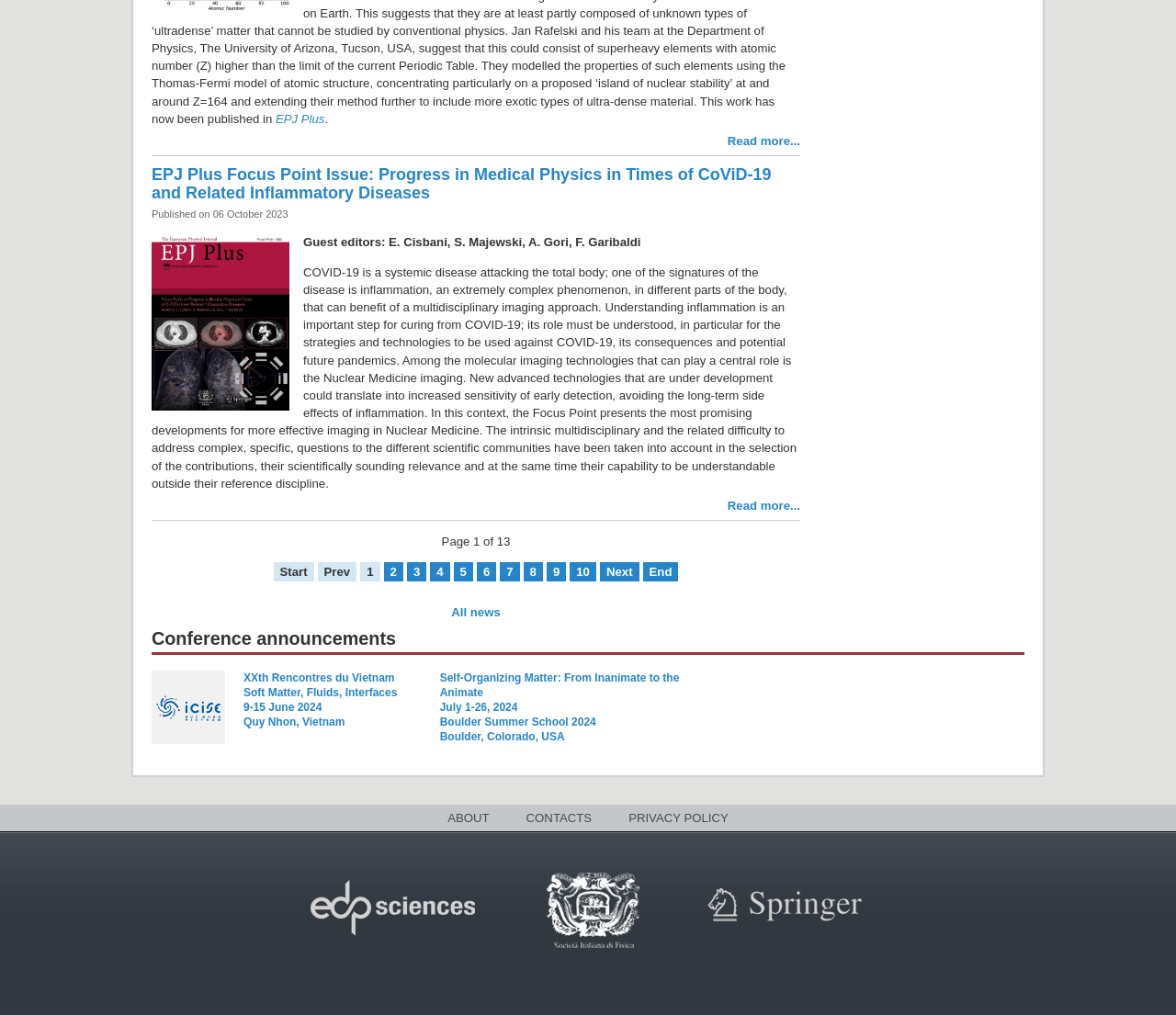Who are the guest editors of the focus point issue?
Could you give a comprehensive explanation in response to this question?

The guest editors of the focus point issue are mentioned in the static text element with the text 'Guest editors: E. Cisbani, S. Majewski, A. Gori, F. Garibaldi'.